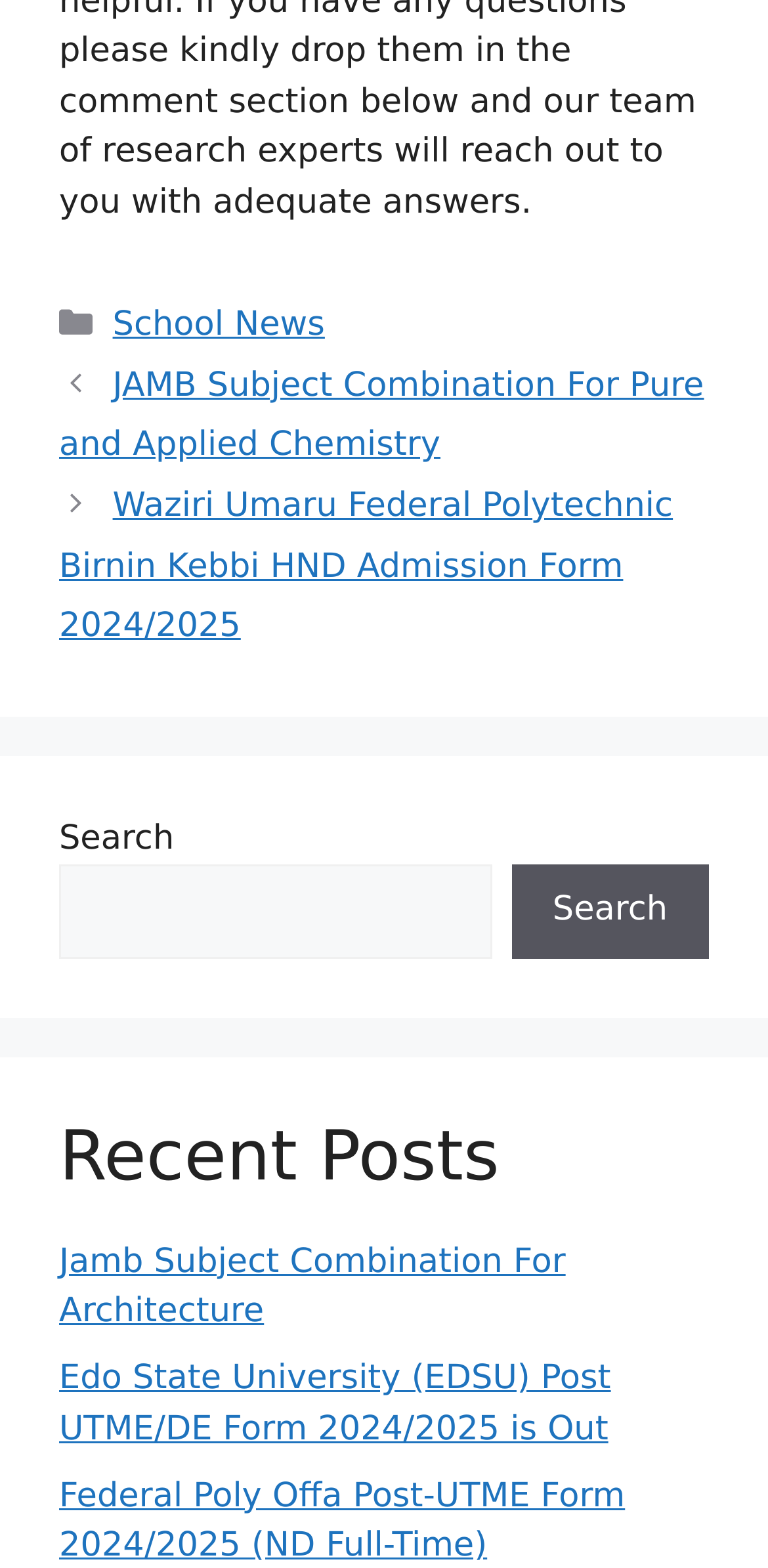Find the bounding box coordinates for the UI element whose description is: "School News". The coordinates should be four float numbers between 0 and 1, in the format [left, top, right, bottom].

[0.147, 0.195, 0.423, 0.22]